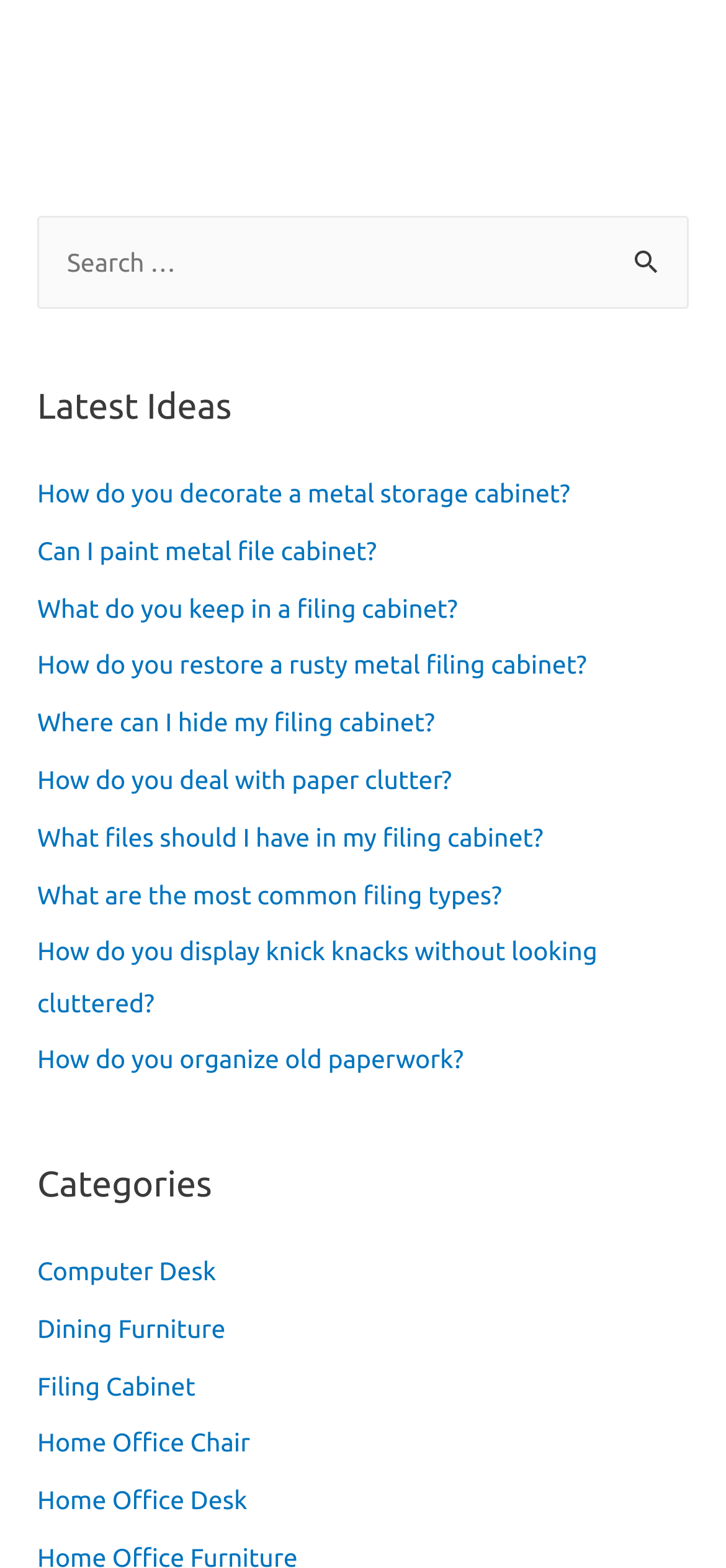Find the bounding box coordinates for the HTML element specified by: "parent_node: Search for: value="Search"".

[0.833, 0.138, 0.949, 0.185]